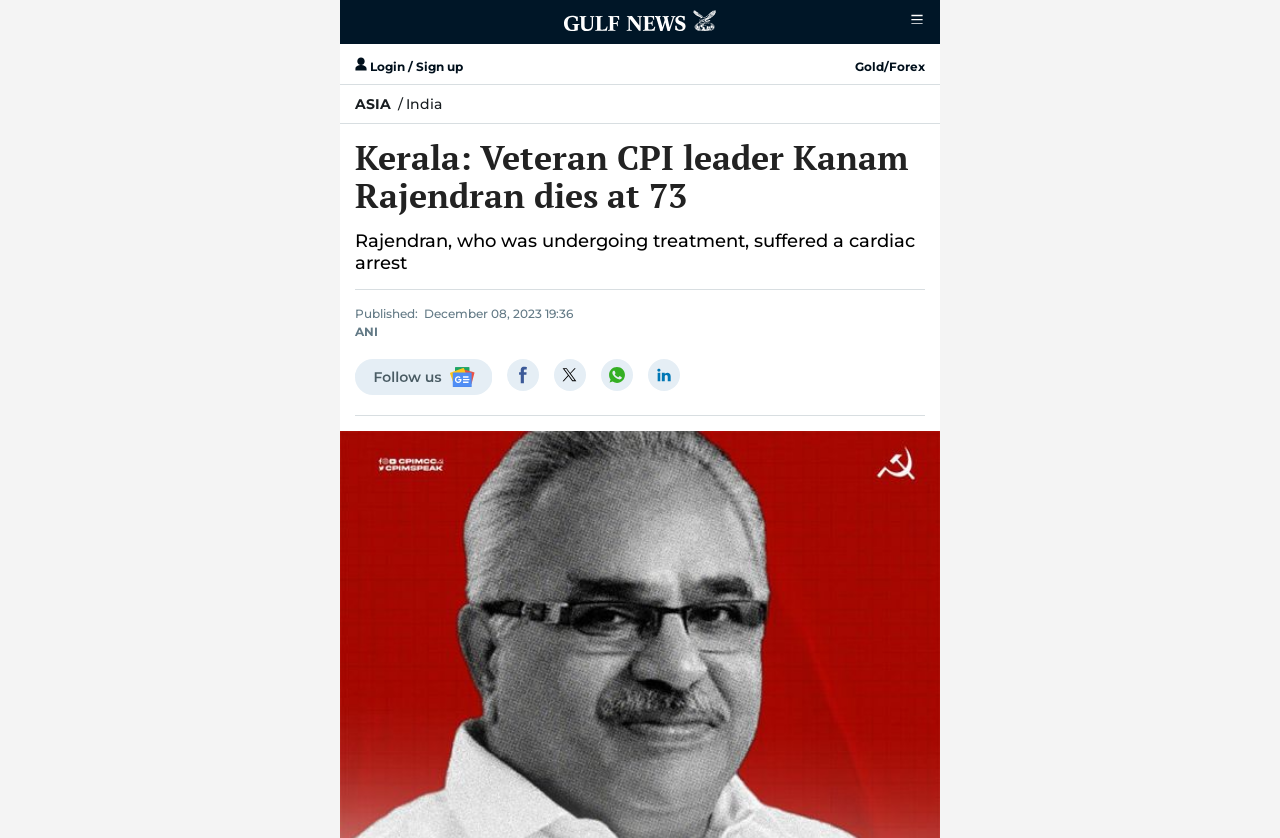Generate a detailed explanation of the webpage's features and information.

The webpage is an article about the death of Veteran CPI leader Kanam Rajendran at the age of 73. At the top, there is a heading that reads "ASIA / India" with a link to "ASIA" on the left. Below this heading, there is a larger heading that announces the news of Rajendran's death. 

To the left of the headings, there is a link to "Login / Sign up" with a small icon next to it. On the right side, there are two links, one to "Gold/Forex" and another that is not labeled but has an icon. 

Below the headings, there is a paragraph of text that summarizes the news, stating that Rajendran suffered a cardiac arrest while undergoing treatment. This text is followed by a horizontal separator line. 

Underneath the separator, there is a section that displays the publication time, "December 08, 2023 19:36", along with a link to the source "ANI". Below this, there are five links, each with a small icon, that are arranged horizontally. 

There is an image at the top of the page, located above the headings, which is likely a photo related to the news article. There are also several buttons and icons scattered throughout the page, including a button with an icon at the top right corner.